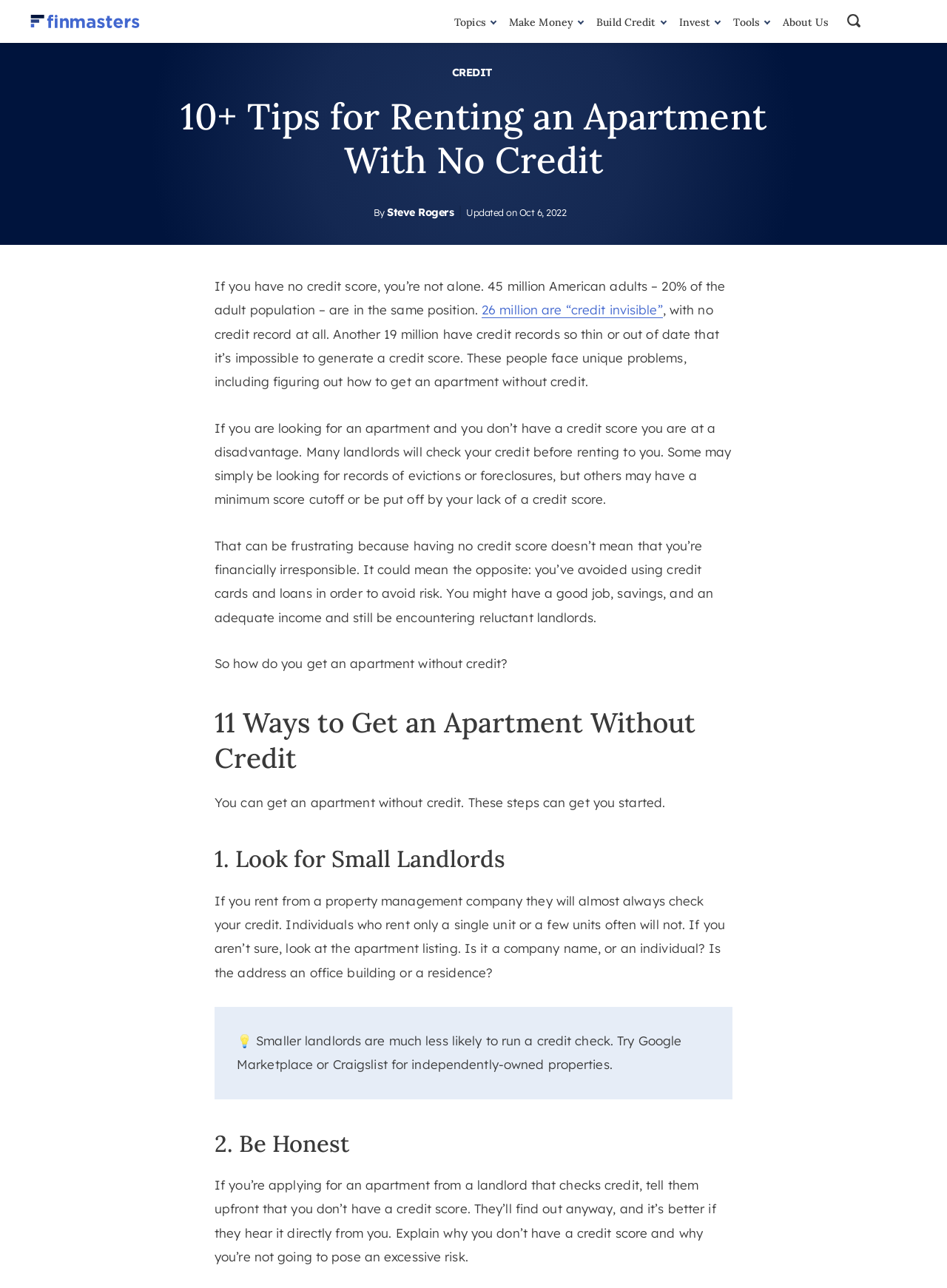Respond to the following question with a brief word or phrase:
What is the author of the article?

Steve Rogers